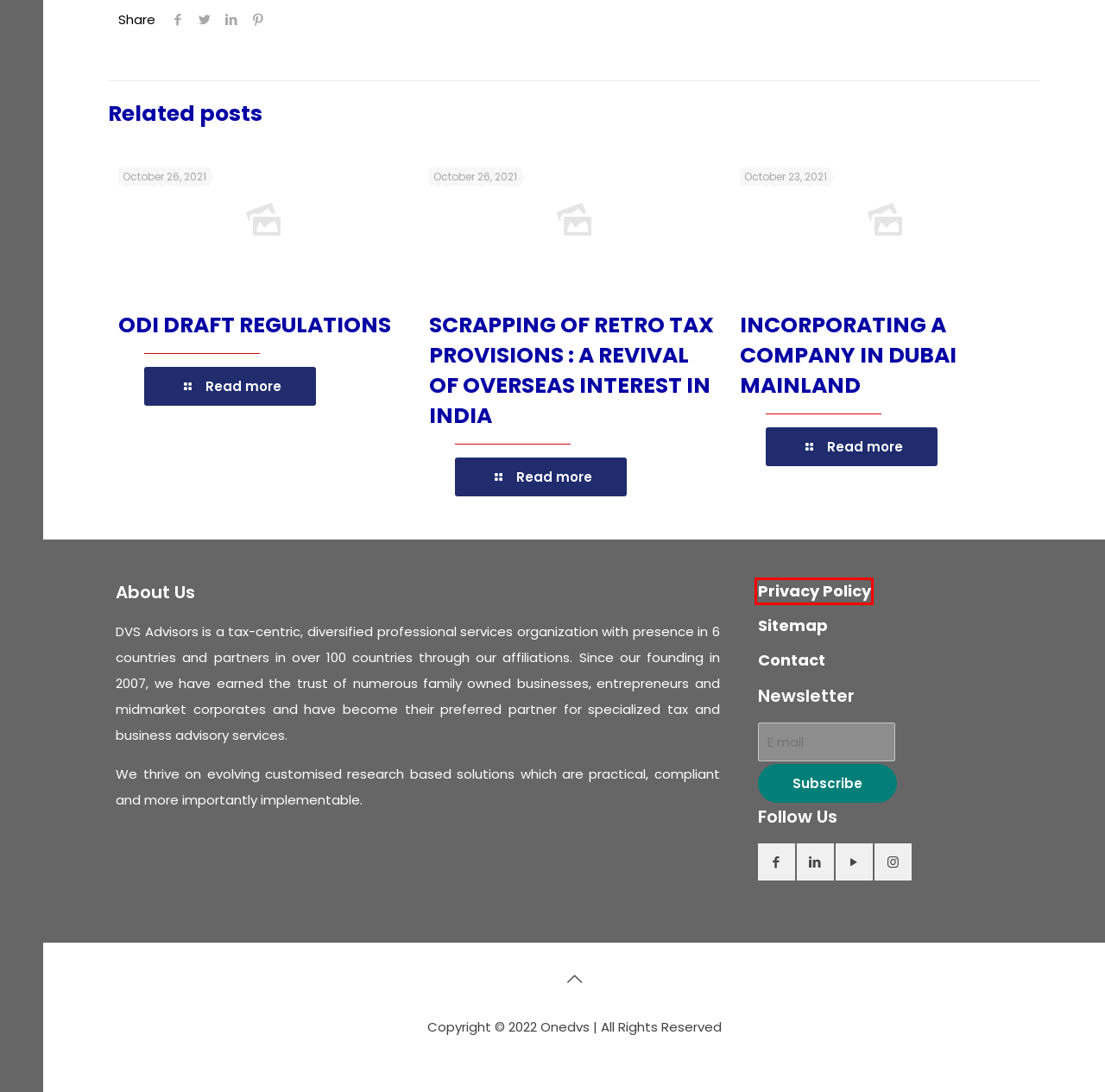A screenshot of a webpage is given, marked with a red bounding box around a UI element. Please select the most appropriate webpage description that fits the new page after clicking the highlighted element. Here are the candidates:
A. Privacy Policy - DVS Advisory Group
B. SCRAPPING OF RETRO TAX PROVISIONS : A REVIVAL OF OVERSEAS INTEREST IN INDIA - DVS Advisory Group
C. Philosophy - DVS Advisory Group
D. ODI DRAFT REGULATIONS - DVS Advisory Group
E. INCORPORATING A COMPANY IN DUBAI MAINLAND - DVS Advisory Group
F. Articles Archives - DVS Advisory Group
G. Sitemap - DVS Advisory Group
H. Home - DVS Advisory Group

A